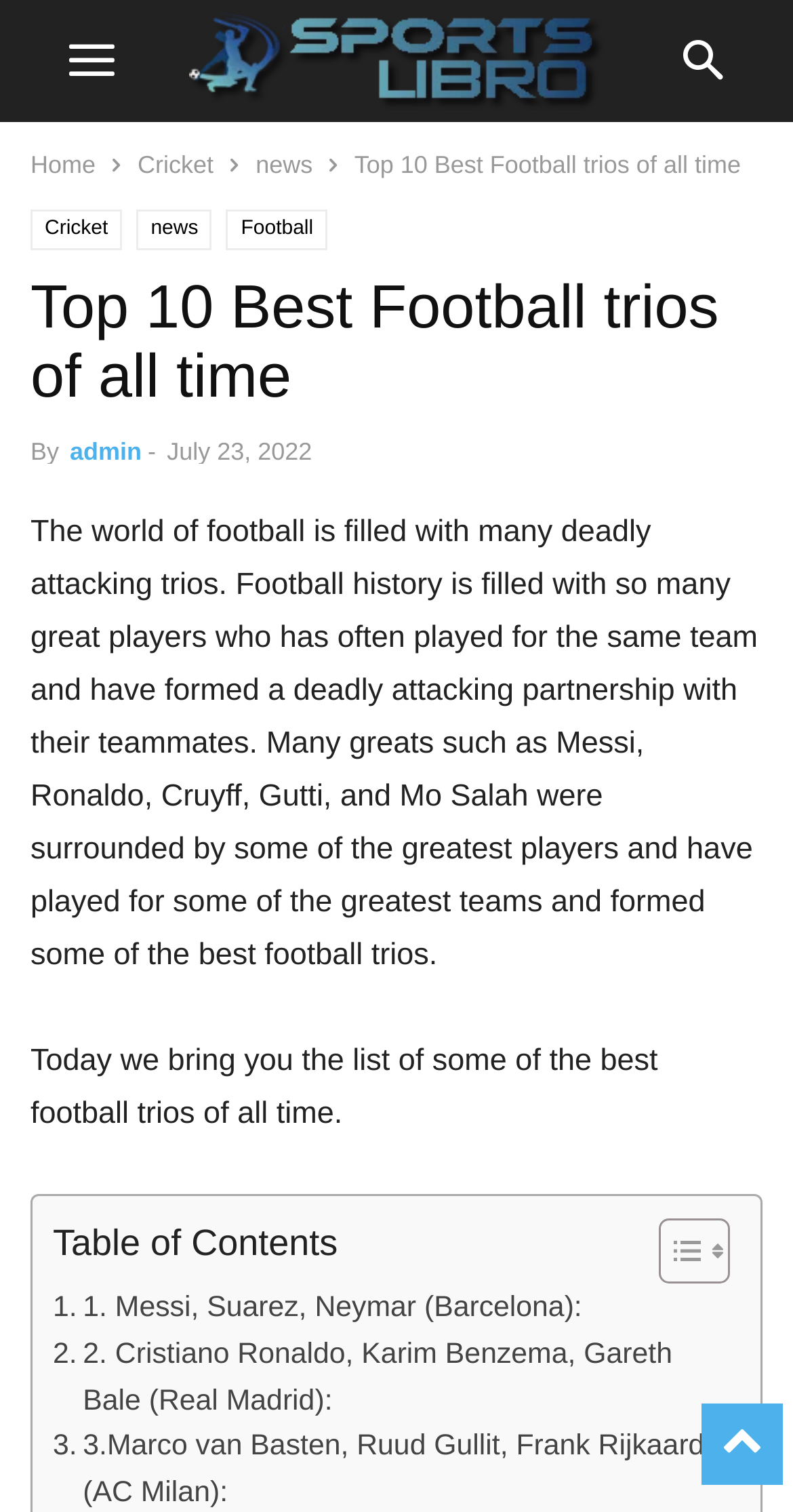Locate the bounding box coordinates of the area to click to fulfill this instruction: "go to home page". The bounding box should be presented as four float numbers between 0 and 1, in the order [left, top, right, bottom].

[0.038, 0.1, 0.121, 0.118]